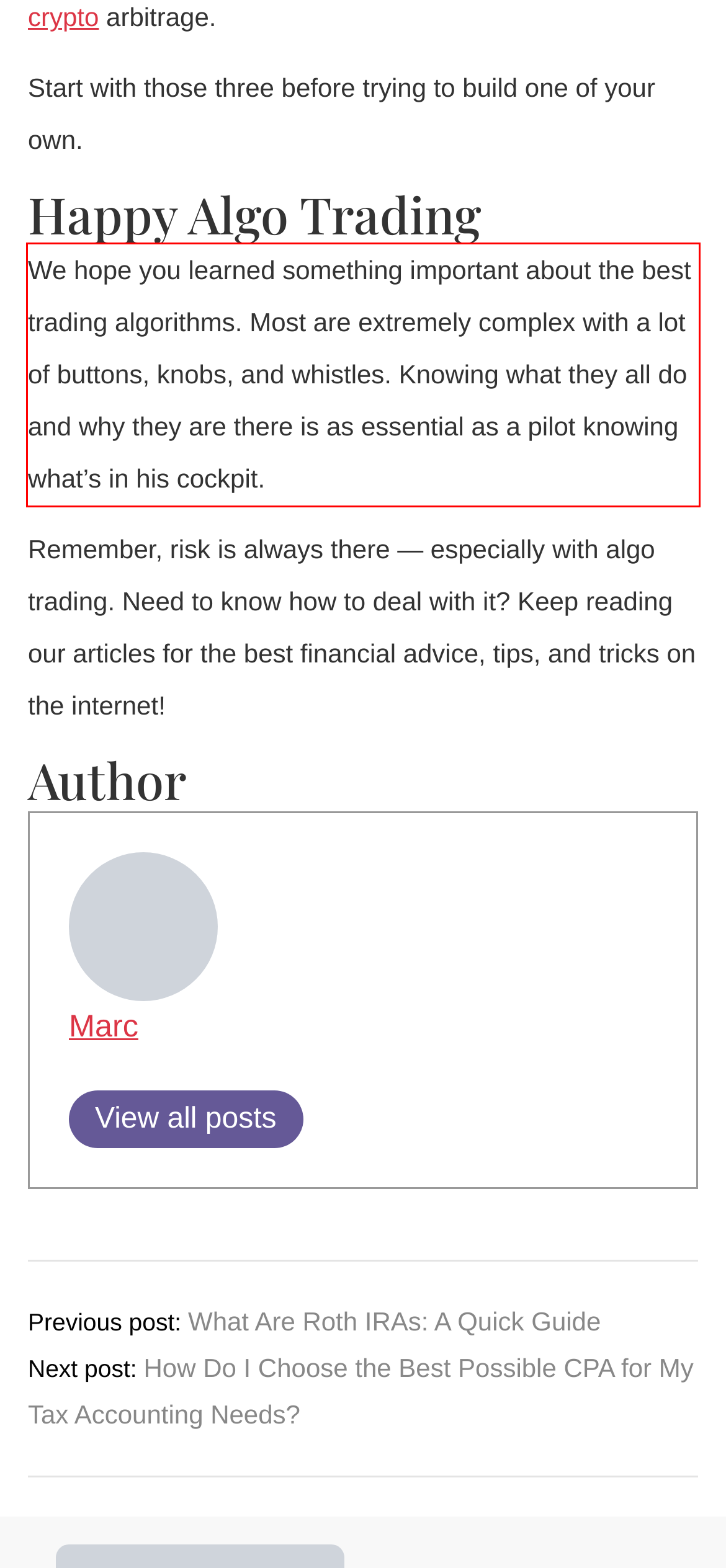In the given screenshot, locate the red bounding box and extract the text content from within it.

We hope you learned something important about the best trading algorithms. Most are extremely complex with a lot of buttons, knobs, and whistles. Knowing what they all do and why they are there is as essential as a pilot knowing what’s in his cockpit.